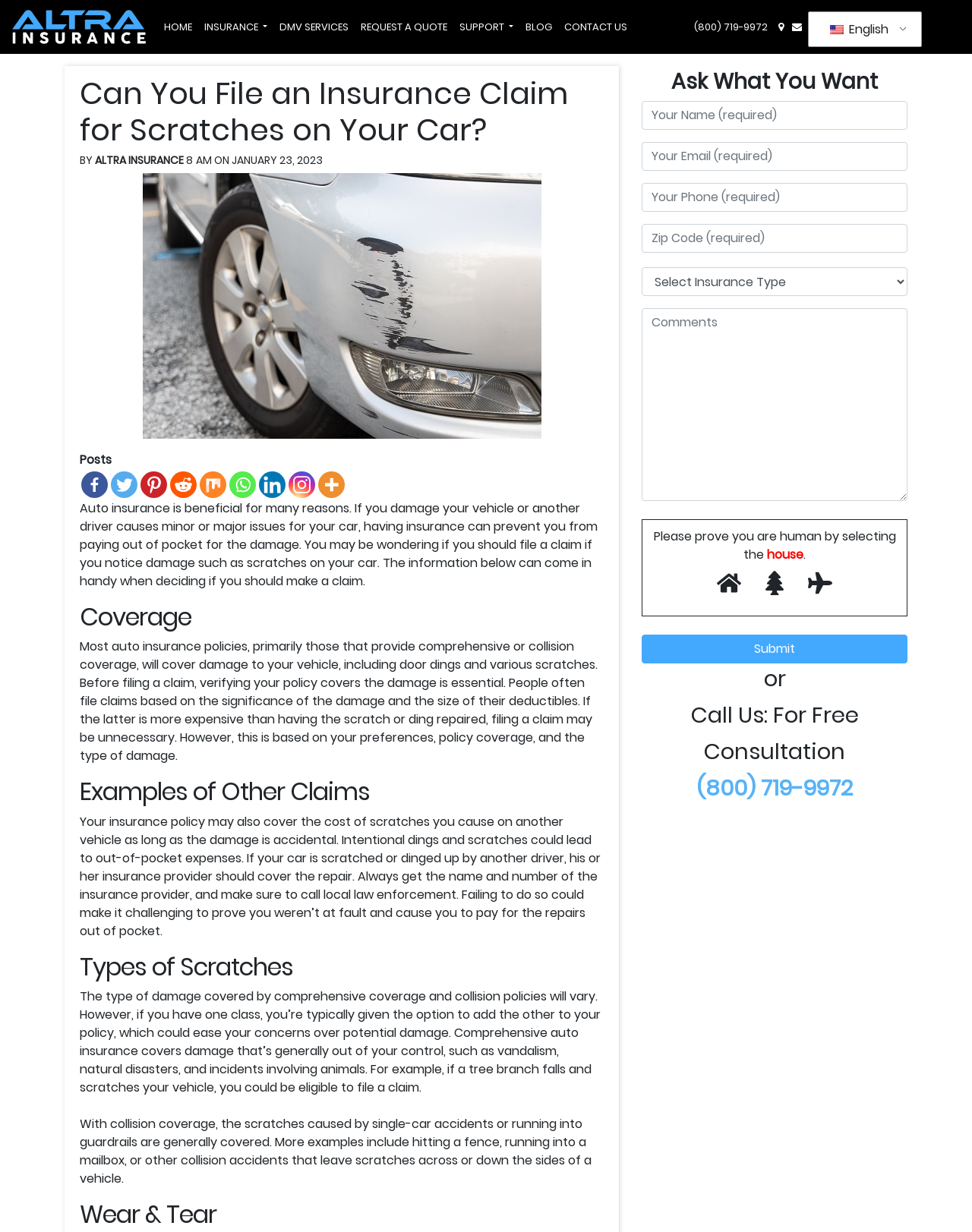Provide a short, one-word or phrase answer to the question below:
How many input fields are in the contact form?

6